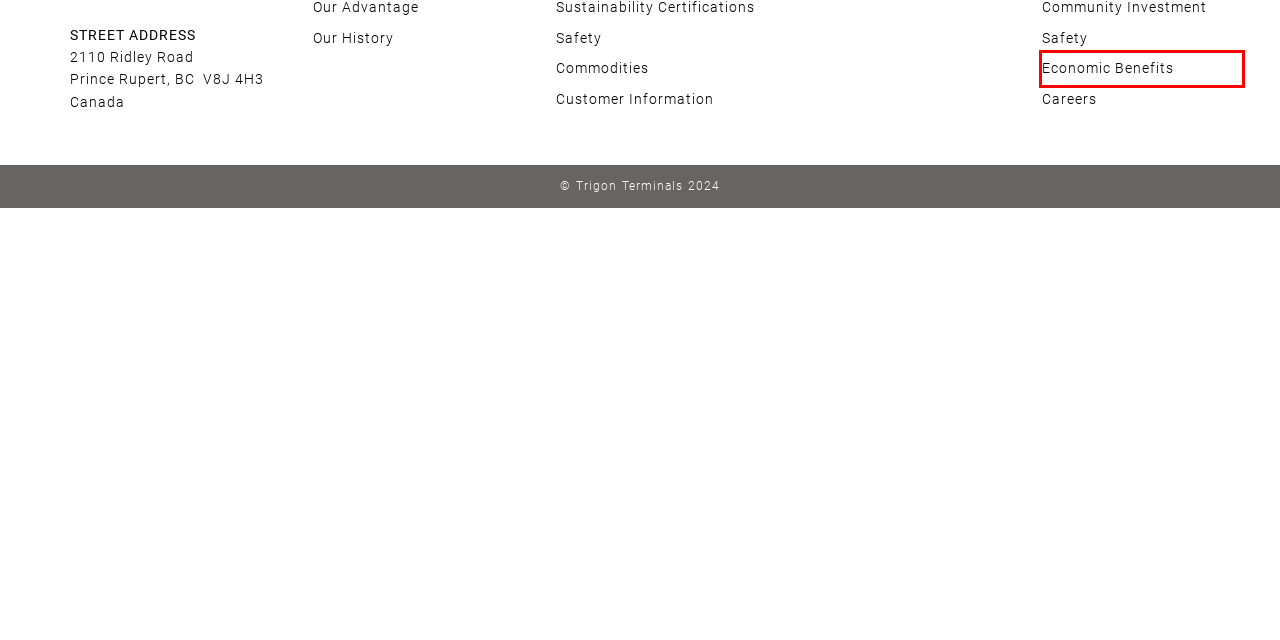Given a screenshot of a webpage with a red bounding box, please pick the webpage description that best fits the new webpage after clicking the element inside the bounding box. Here are the candidates:
A. Community Investment – Trigon BC
B. Our history – Trigon BC
C. Commodities – Trigon BC
D. Economic Benefits – Trigon BC
E. Safety – Trigon BC
F. Customer Information – Trigon BC
G. Careers – Trigon BC
H. Our Approach – Trigon BC

D